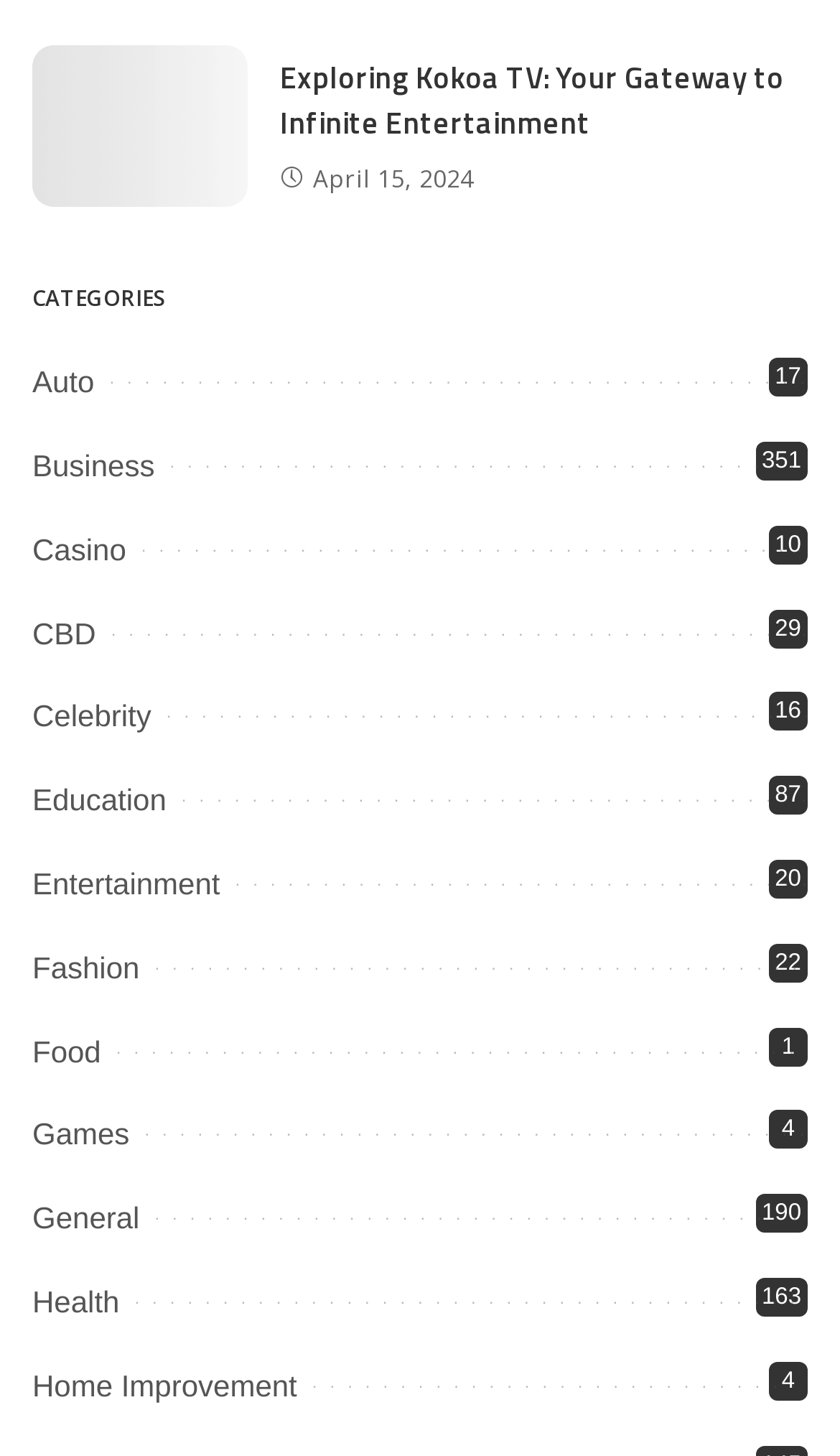Please identify the bounding box coordinates of the area that needs to be clicked to follow this instruction: "View the Business section".

[0.038, 0.308, 0.184, 0.331]